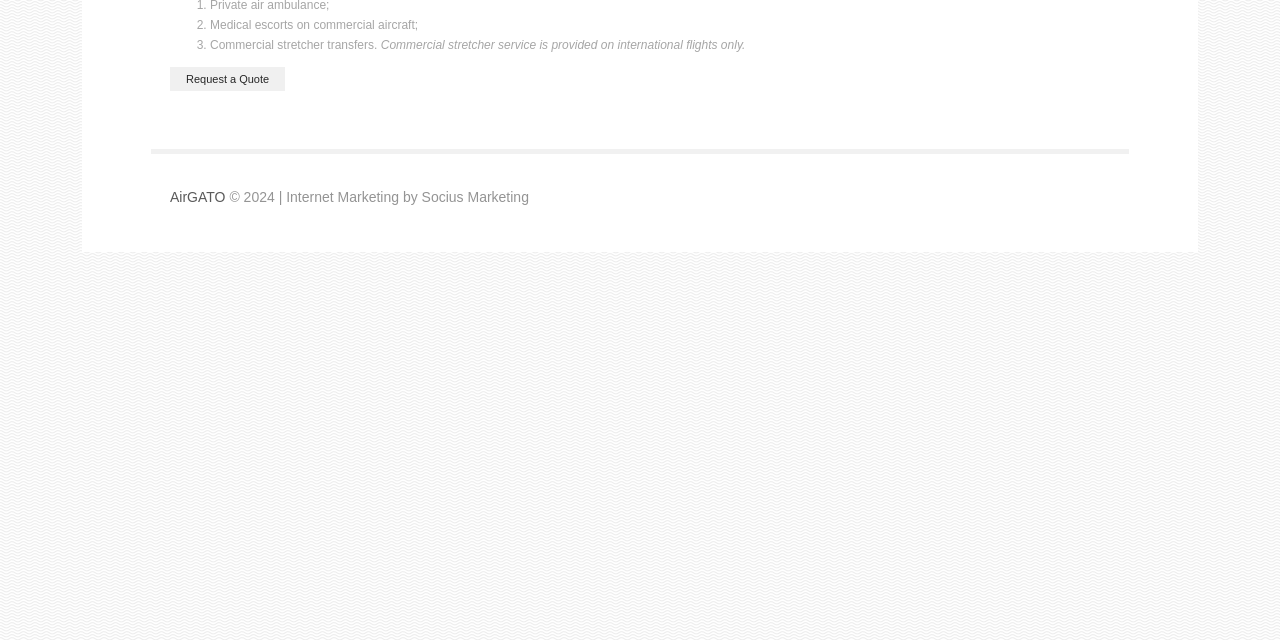Provide the bounding box for the UI element matching this description: "Request a Quote".

[0.133, 0.105, 0.223, 0.142]